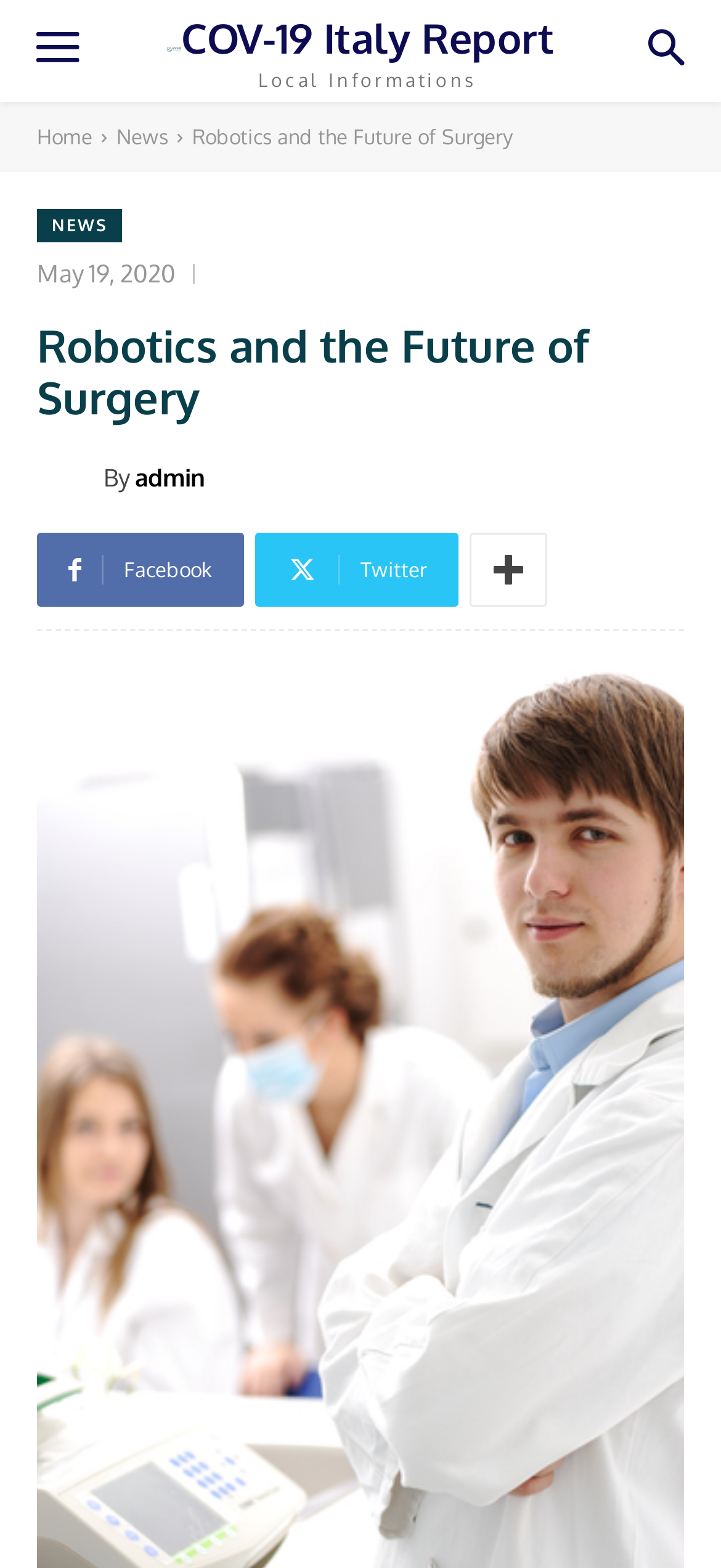Determine the bounding box coordinates of the target area to click to execute the following instruction: "view latest news."

[0.051, 0.133, 0.169, 0.155]